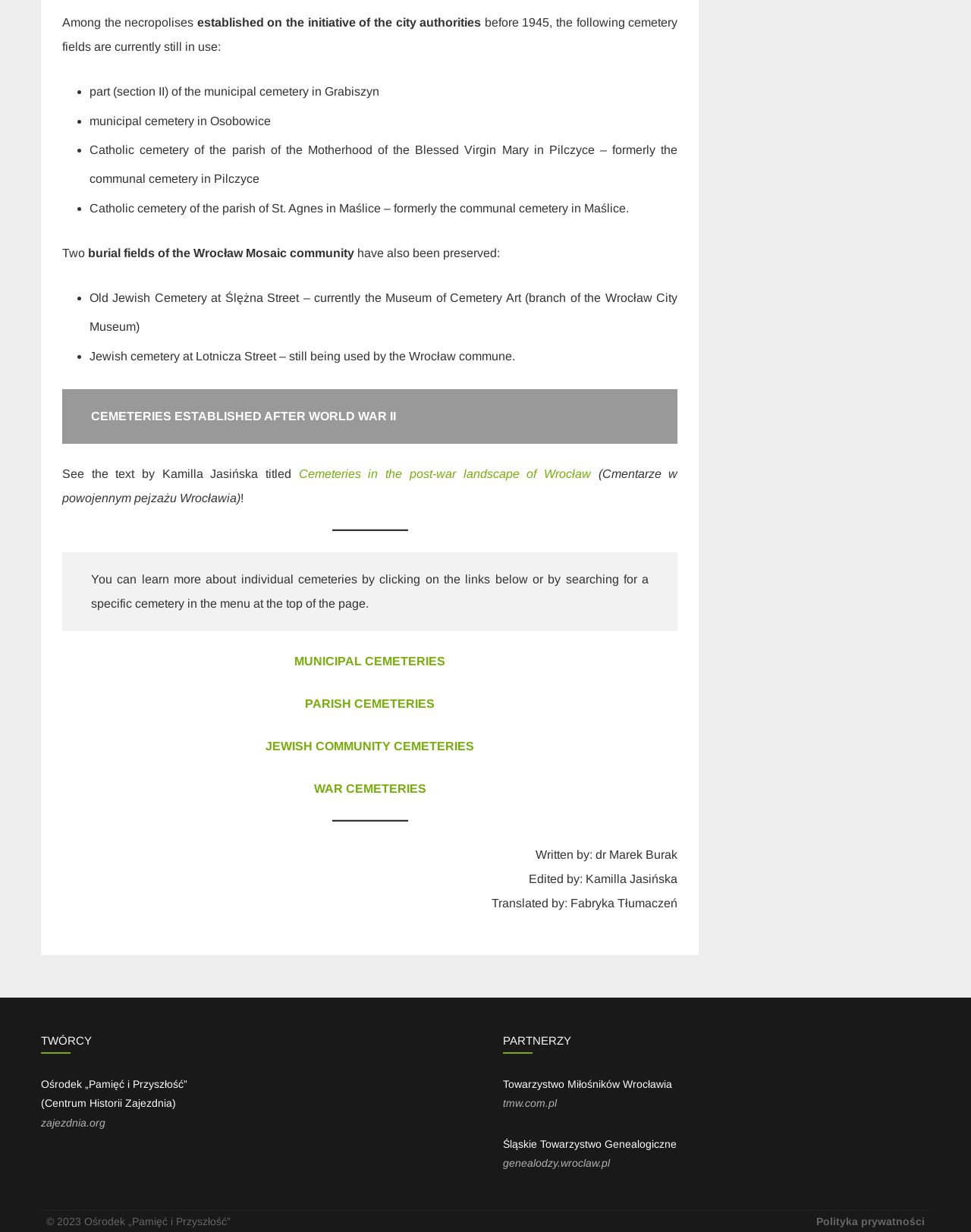Please specify the bounding box coordinates of the area that should be clicked to accomplish the following instruction: "Check the privacy policy". The coordinates should consist of four float numbers between 0 and 1, i.e., [left, top, right, bottom].

[0.841, 0.986, 0.952, 0.996]